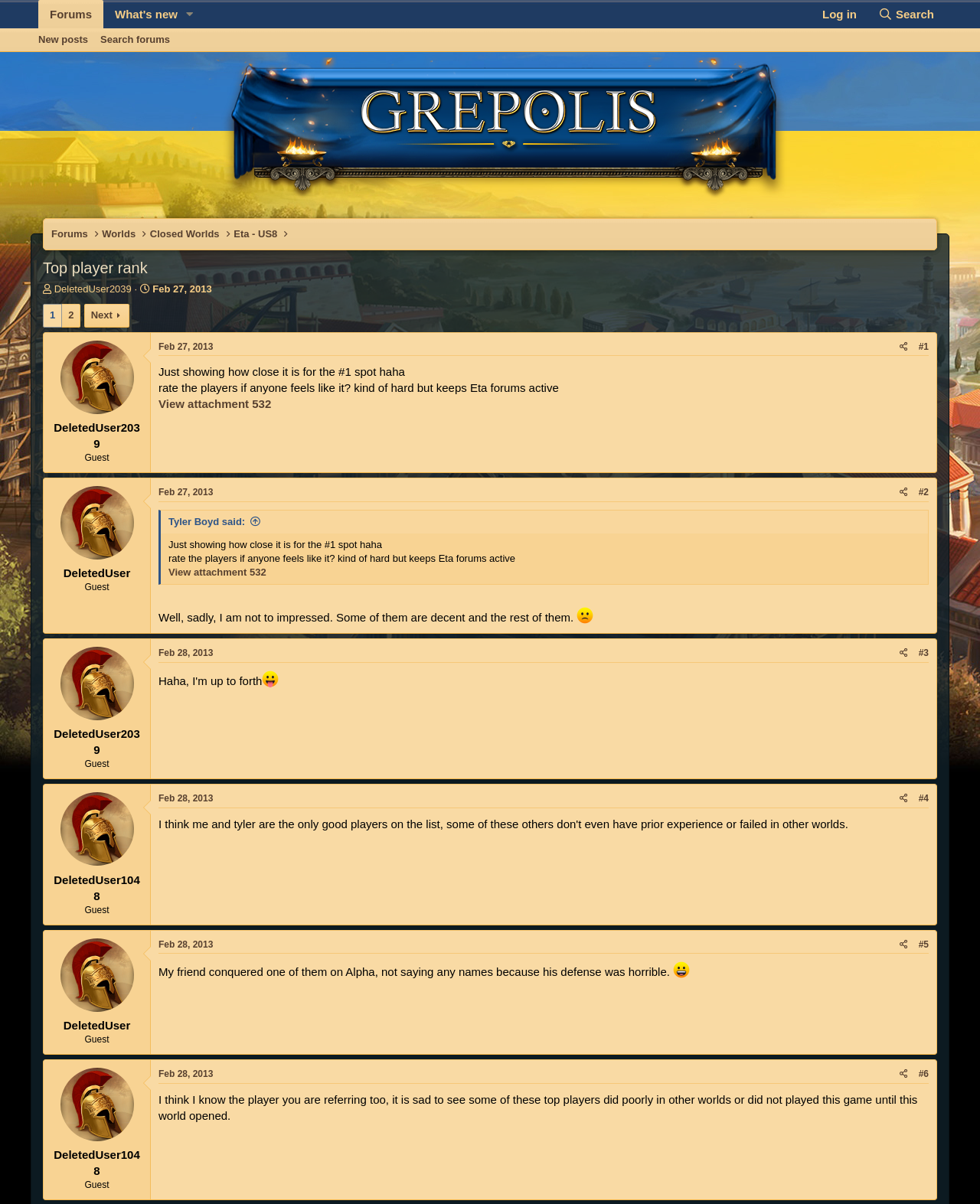Find and indicate the bounding box coordinates of the region you should select to follow the given instruction: "Click on the 'Search' link".

[0.888, 0.0, 0.961, 0.024]